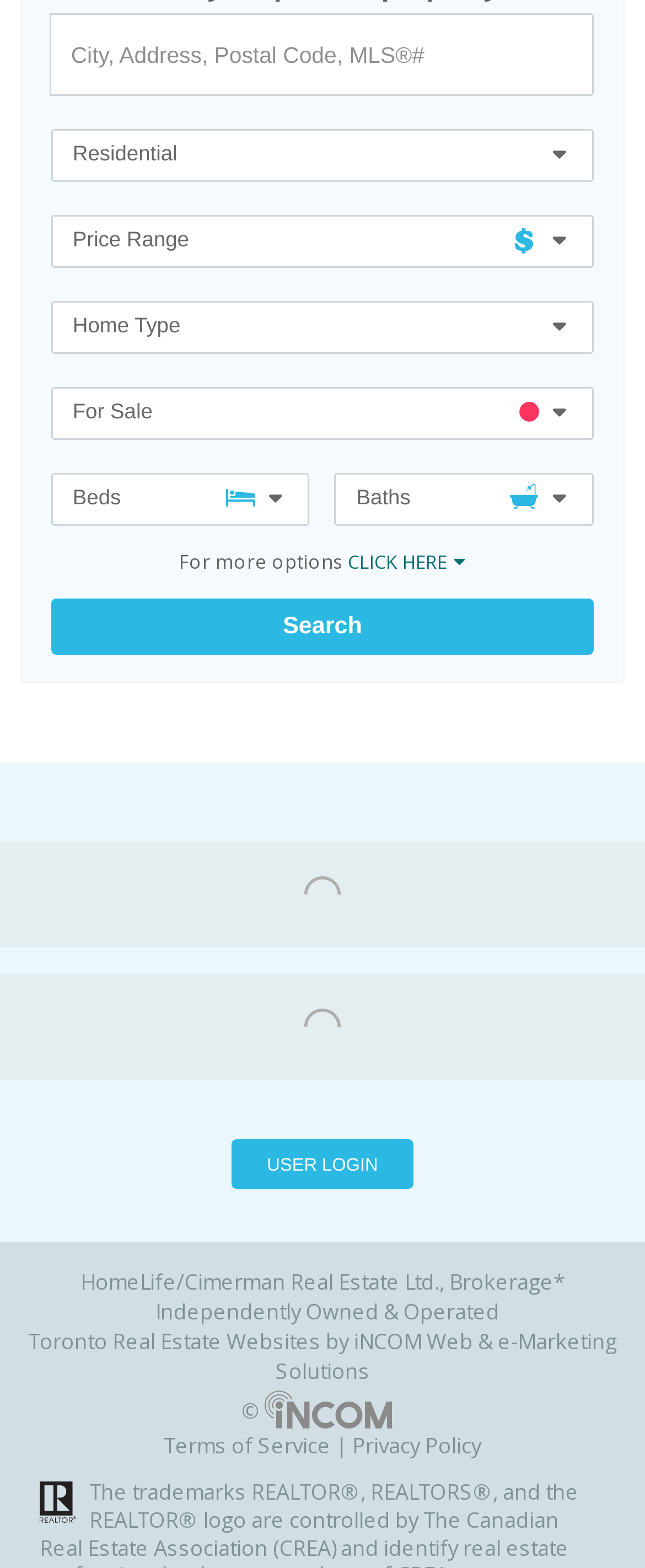Determine the bounding box coordinates for the area you should click to complete the following instruction: "View terms of service".

[0.254, 0.913, 0.513, 0.932]